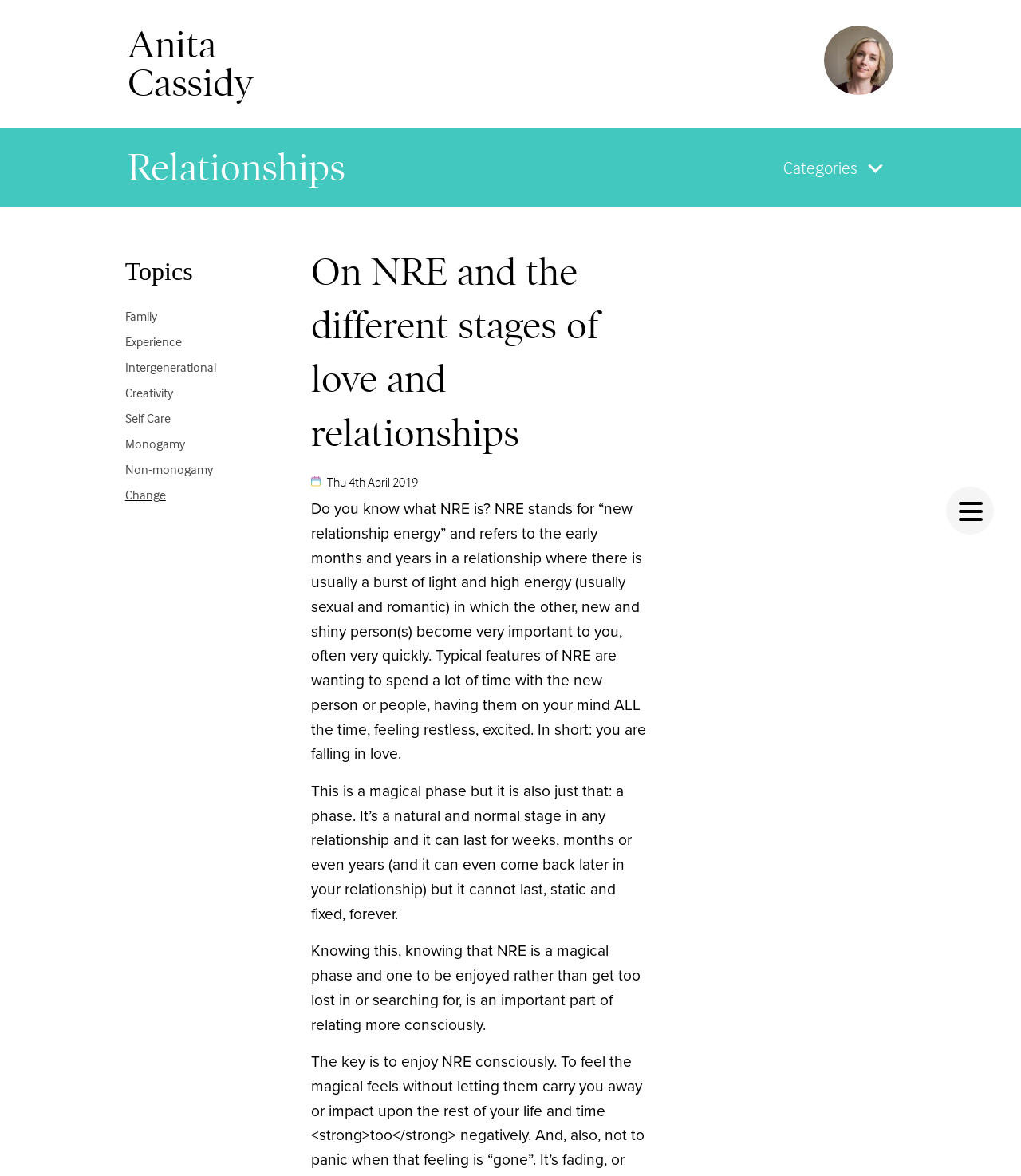Please find the bounding box coordinates of the section that needs to be clicked to achieve this instruction: "Click the button at the top right corner".

[0.927, 0.414, 0.973, 0.455]